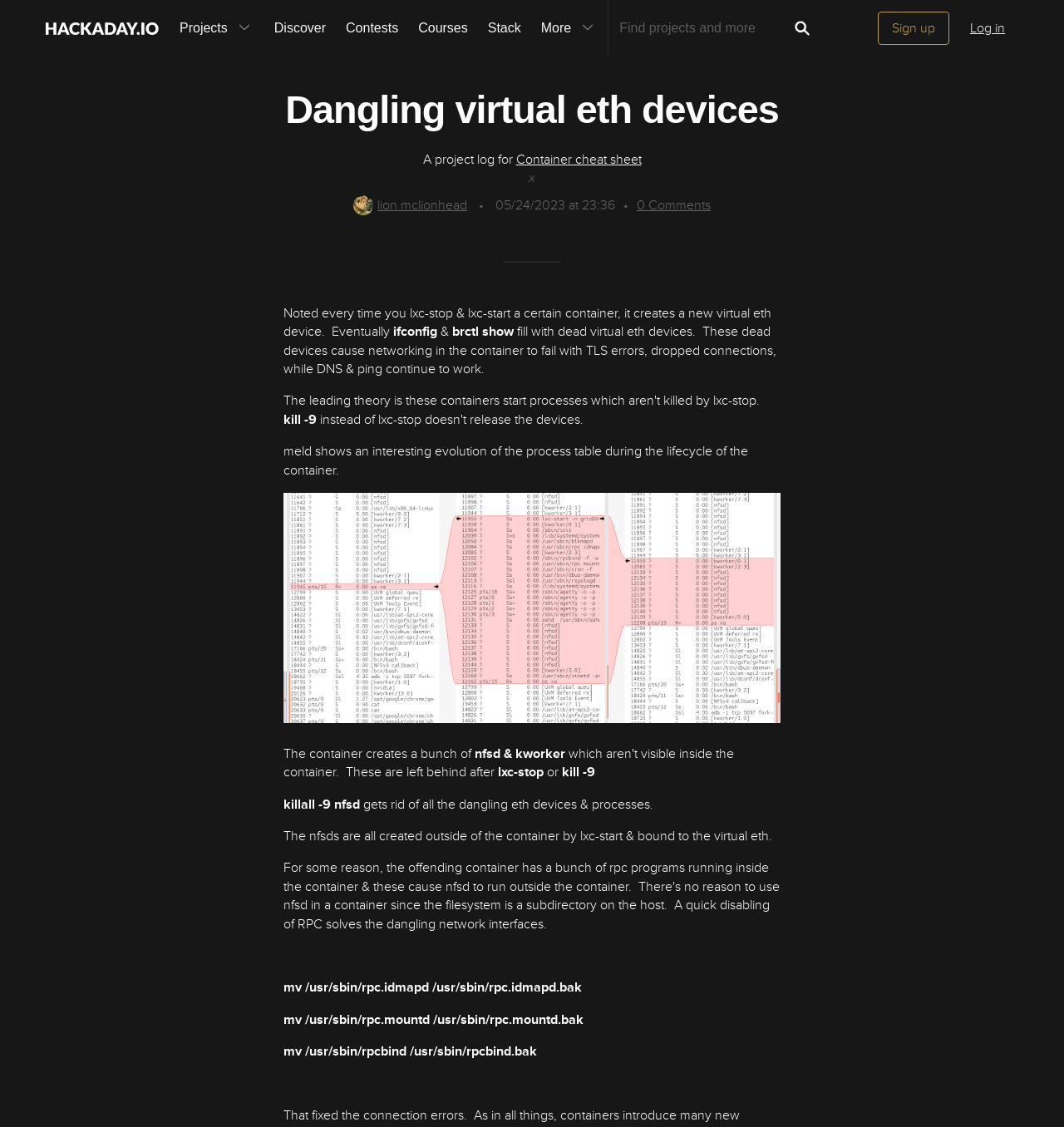Kindly determine the bounding box coordinates for the area that needs to be clicked to execute this instruction: "View the profile of lion-mclionhead".

[0.332, 0.175, 0.439, 0.189]